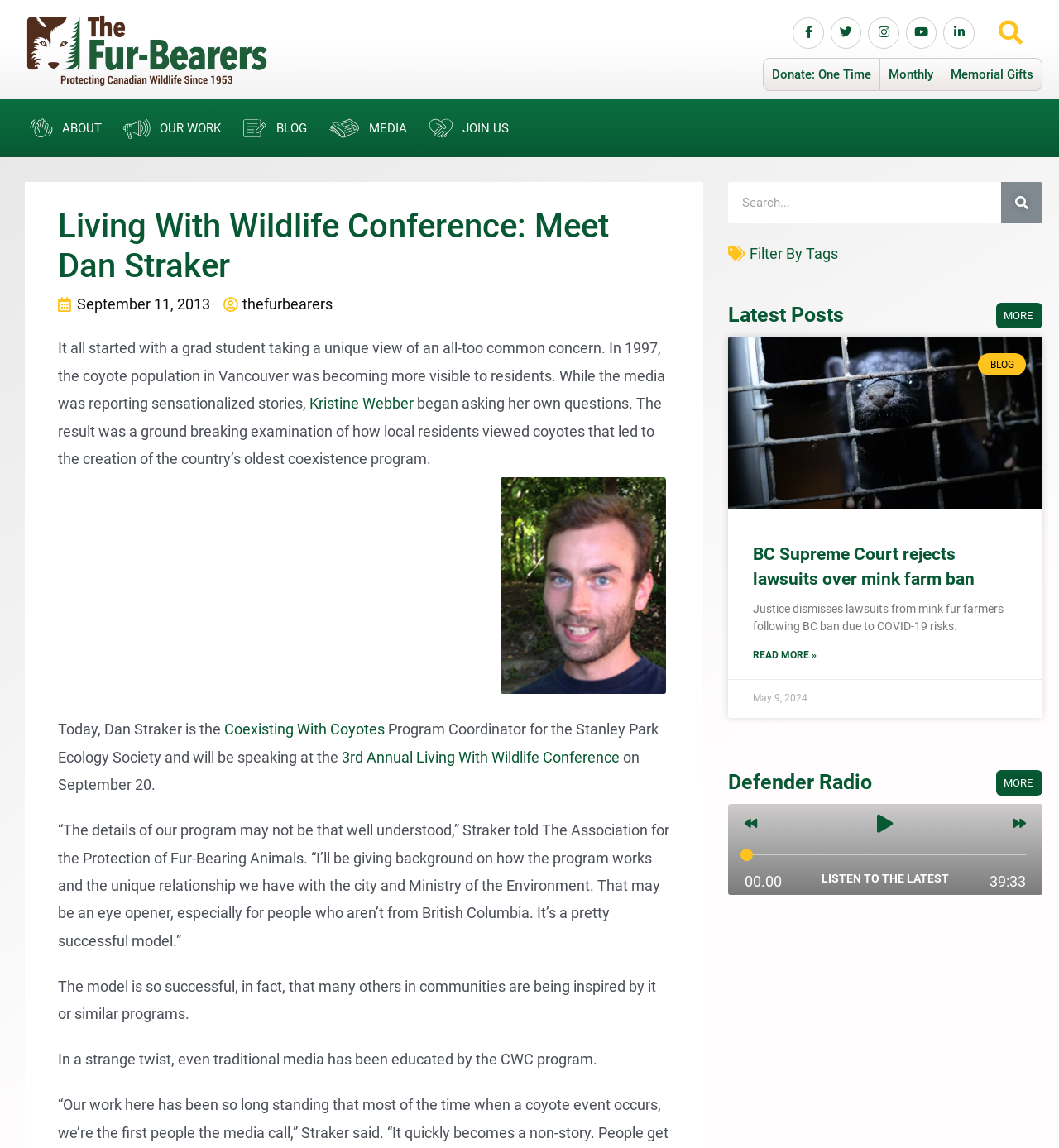Summarize the webpage in an elaborate manner.

This webpage is about the Fur-Bearers organization, specifically featuring an article about Dan Straker, the Program Coordinator for the Stanley Park Ecology Society, who will be speaking at the 3rd Annual Living With Wildlife Conference. 

At the top of the page, there is a navigation menu with links to "ABOUT", "OUR WORK", "BLOG", "MEDIA", and "JOIN US", each accompanied by an icon. Below the navigation menu, there is a heading that reads "Living With Wildlife Conference: Meet Dan Straker - The Fur-Bearers". 

The main content of the page is divided into two sections. On the left side, there is an article about Dan Straker, which includes a photo of him and a description of his work with coyotes in Vancouver. The article also mentions his upcoming speaking engagement at the Living With Wildlife Conference. 

On the right side, there is a section titled "Latest Posts" that features a list of recent blog articles, including one about the BC Supreme Court rejecting lawsuits over a mink farm ban, and another about the Defender Radio podcast. Each article has a title, a brief summary, and a "READ MORE" link. 

At the top right corner of the page, there are social media links and a search bar. Below the main content, there are links to "Donate: One Time", "Monthly", and "Memorial Gifts".